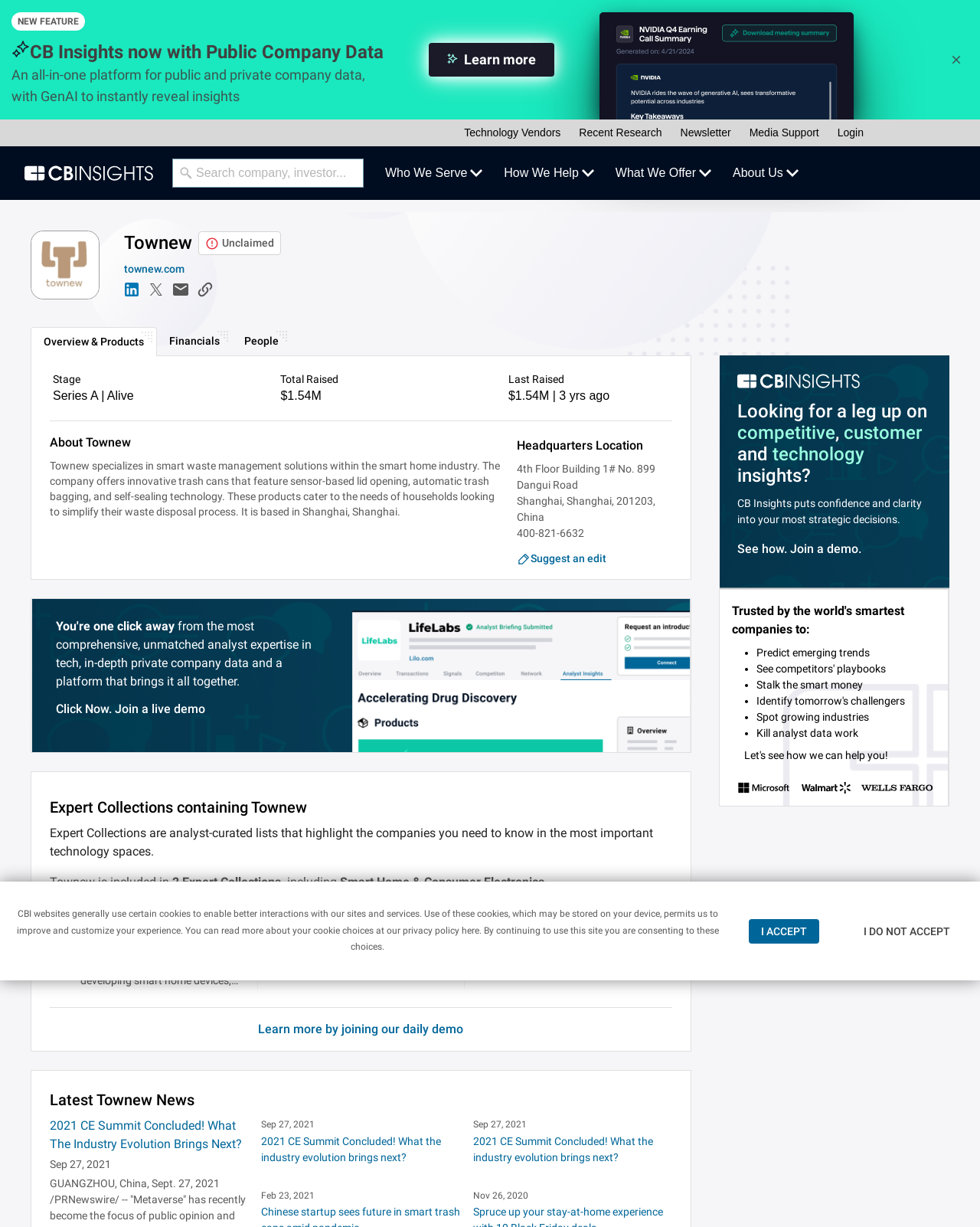Pinpoint the bounding box coordinates of the element that must be clicked to accomplish the following instruction: "Learn more about the new feature". The coordinates should be in the format of four float numbers between 0 and 1, i.e., [left, top, right, bottom].

[0.438, 0.035, 0.566, 0.062]